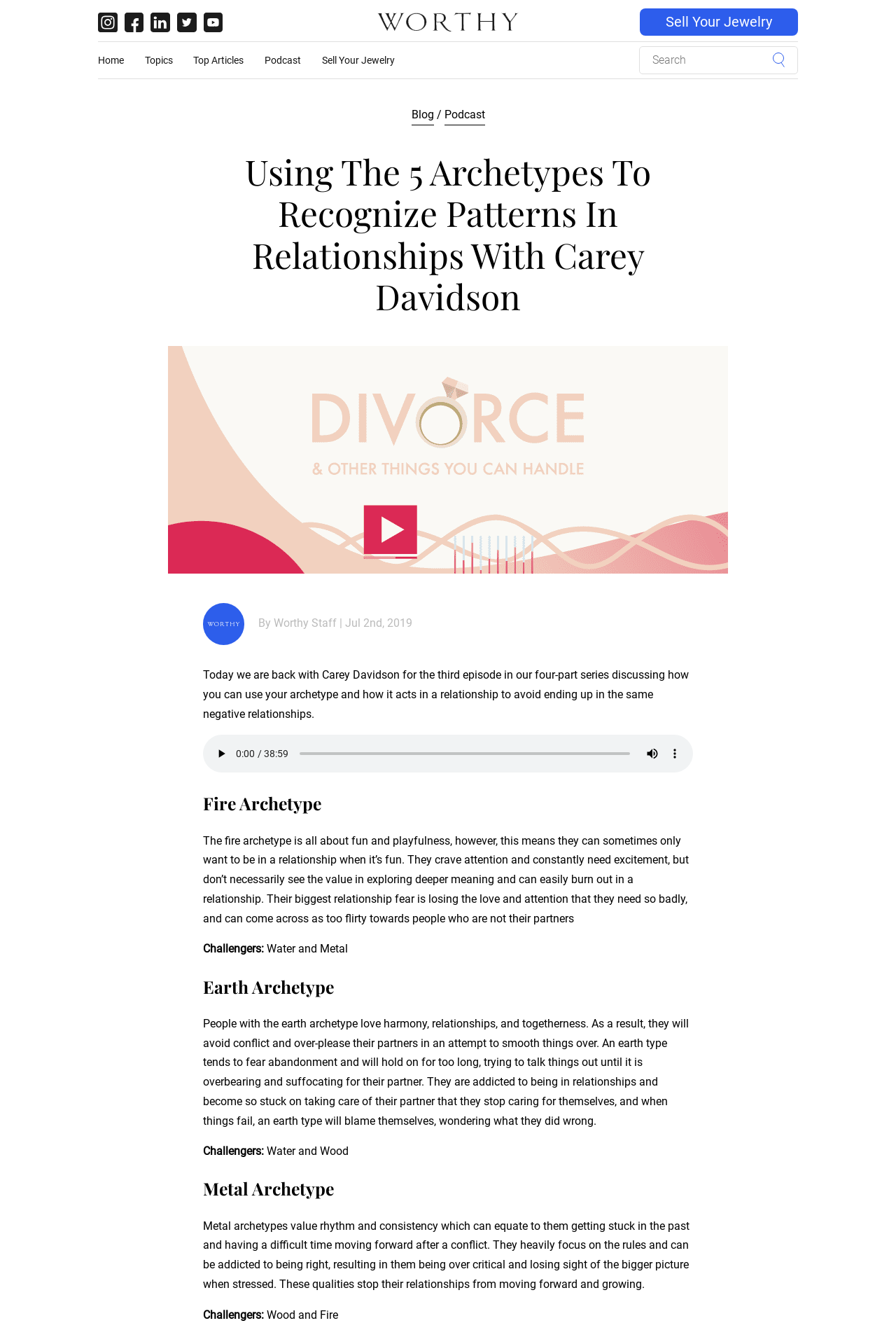Can you pinpoint the bounding box coordinates for the clickable element required for this instruction: "Read the blog"? The coordinates should be four float numbers between 0 and 1, i.e., [left, top, right, bottom].

[0.459, 0.081, 0.484, 0.094]